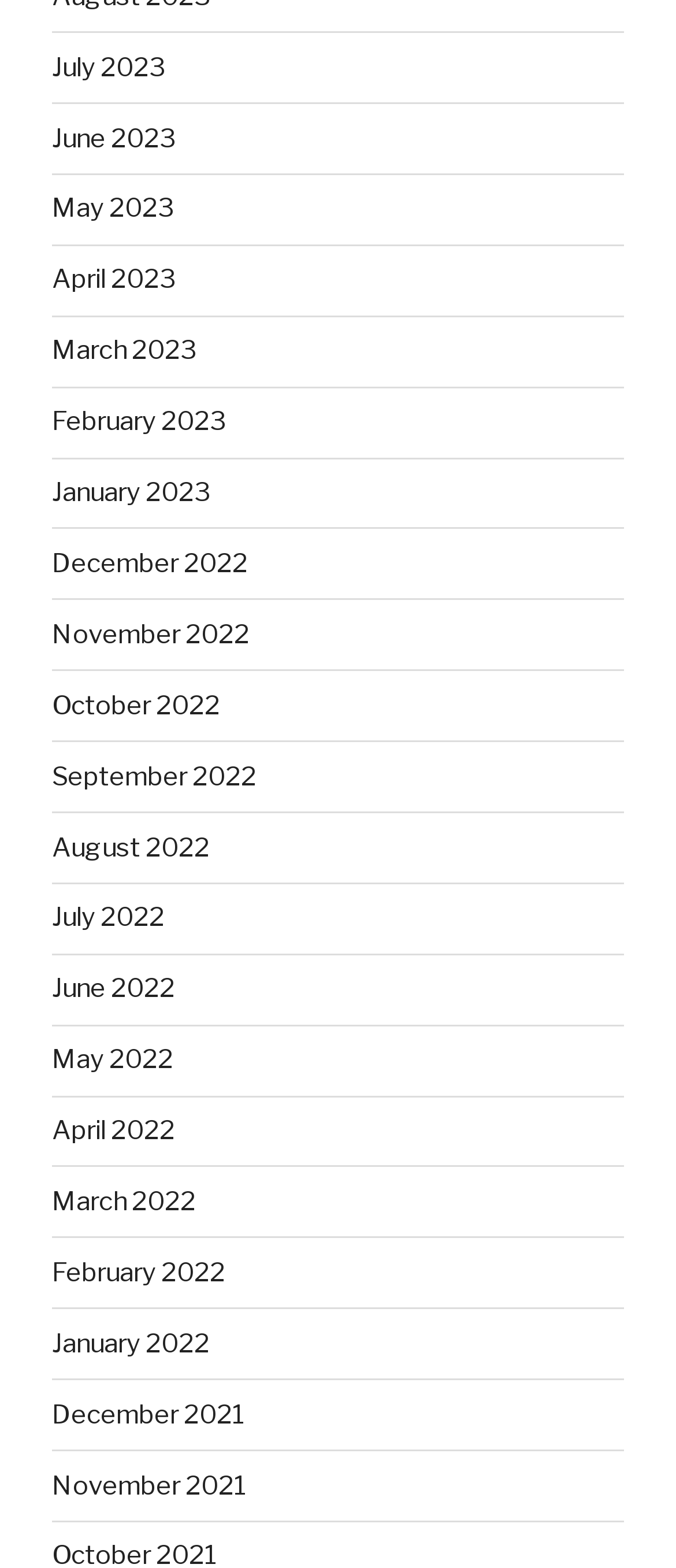Pinpoint the bounding box coordinates of the element to be clicked to execute the instruction: "access November 2022".

[0.077, 0.395, 0.369, 0.414]